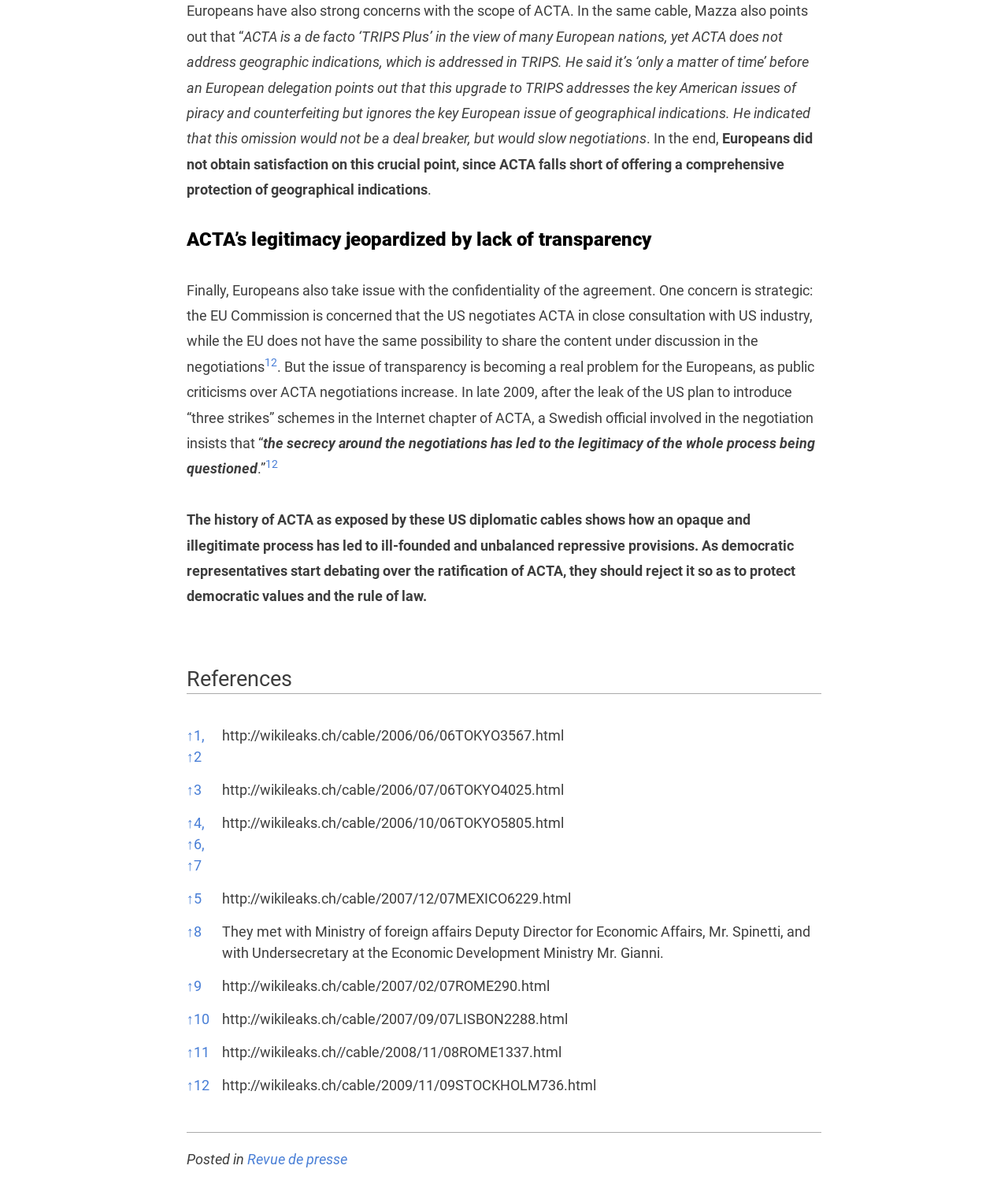What is the purpose of the 'References' table?
Provide a detailed answer to the question using information from the image.

The 'References' table appears to be providing sources or links to support the information presented on the webpage, with each row containing a reference number and a corresponding link or description.